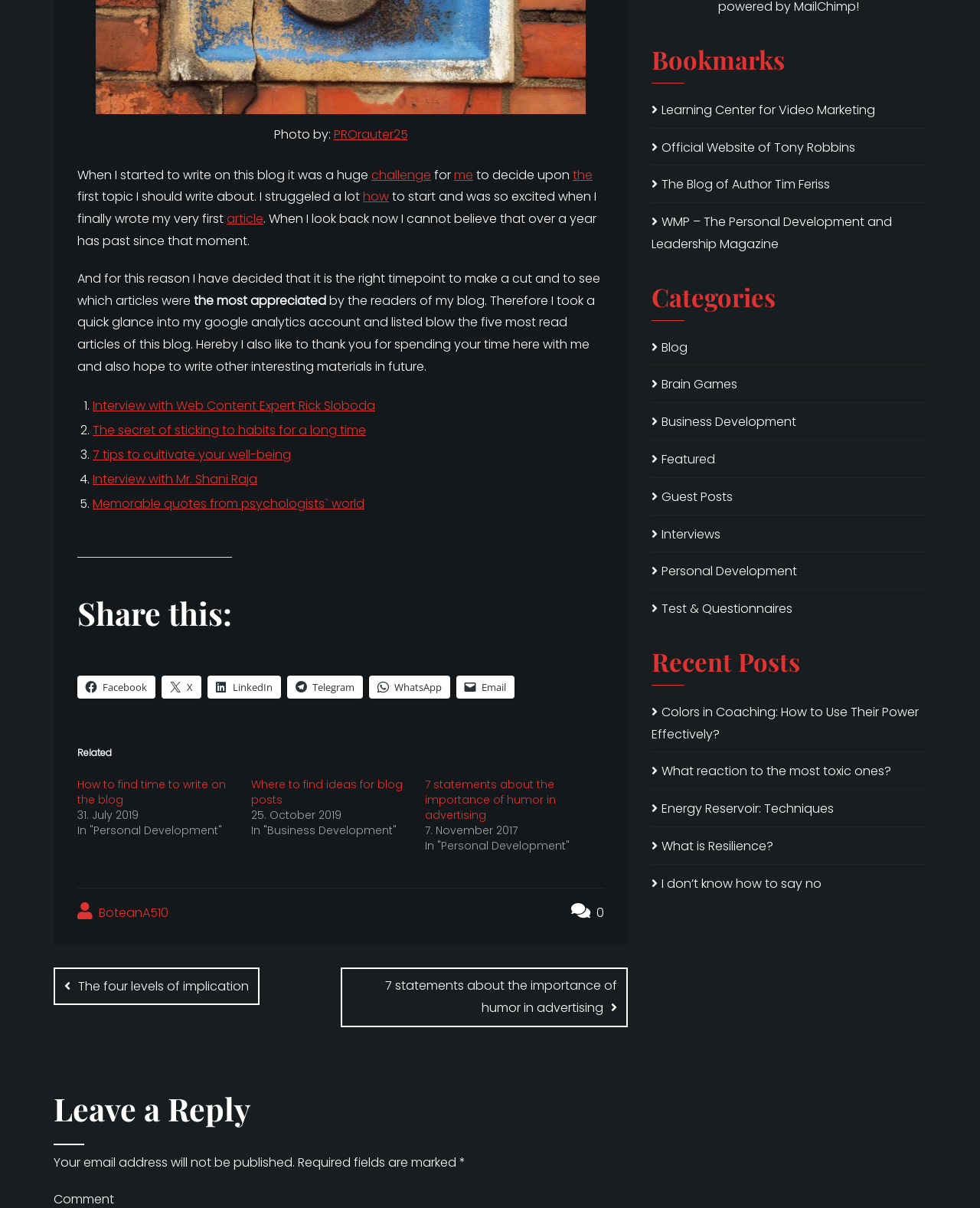Provide the bounding box coordinates of the UI element that matches the description: "The four levels of implication".

[0.055, 0.801, 0.265, 0.832]